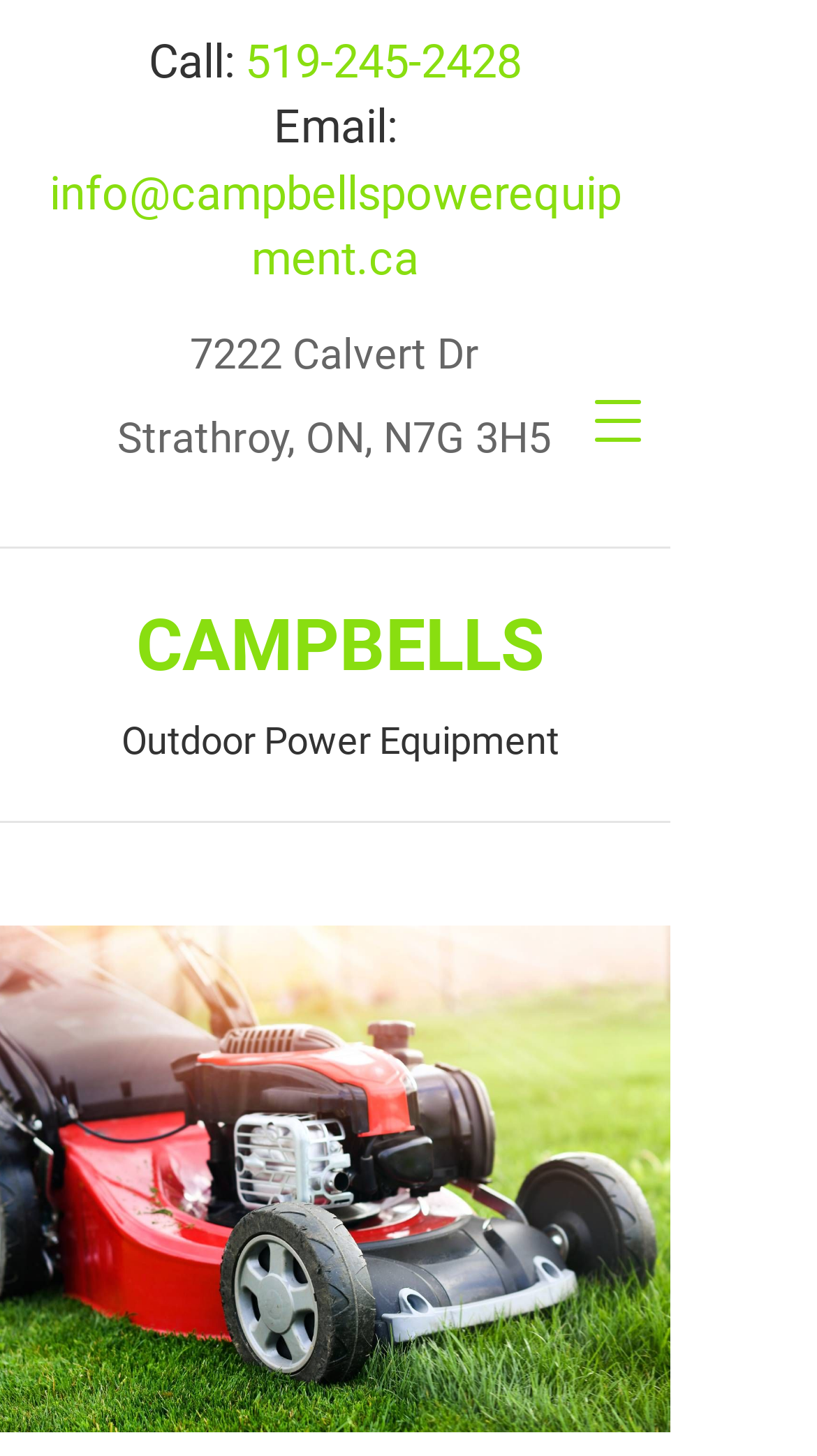Use a single word or phrase to answer the following:
What brand of outdoor power equipment is sold?

Exmark